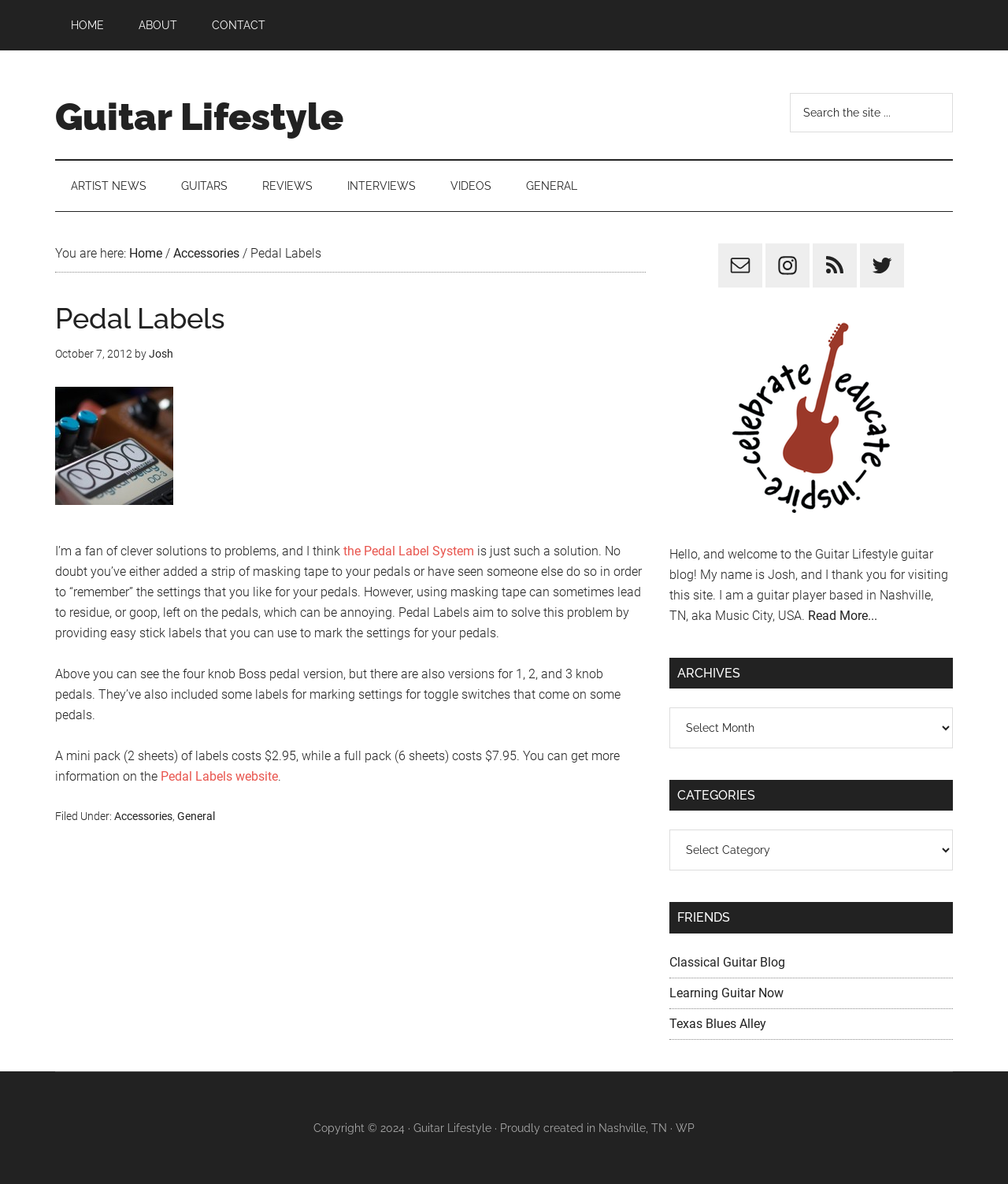Offer a detailed account of what is visible on the webpage.

The webpage is about Pedal Labels, a product designed to help guitar players remember their pedal settings. At the top, there is a navigation menu with links to "HOME", "ABOUT", "CONTACT", and "Guitar Lifestyle". Below this, there is a search bar with a "Search" button.

The main content area is divided into two sections. On the left, there is a breadcrumb trail showing the current page's location, with links to "Home", "Accessories", and "Pedal Labels". Below this, there is an article about Pedal Labels, which includes a heading, a time stamp, and a byline. The article discusses the problem of using masking tape to mark pedal settings and how Pedal Labels provide a solution. There are also links to the Pedal Labels website and images of the product.

On the right, there is a sidebar with several sections. At the top, there are links to "Email", "Instagram", "RSS", and "Twitter", each with an accompanying image. Below this, there is an image with the text "Celebrate - Educate - Inspire" and a welcome message from the blog's author, Josh. There are also sections for "ARCHIVES", "CATEGORIES", and "FRIENDS", each with a heading and a dropdown menu or links to related content.

At the very bottom of the page, there is a copyright notice and links to "Guitar Lifestyle" and "WP".